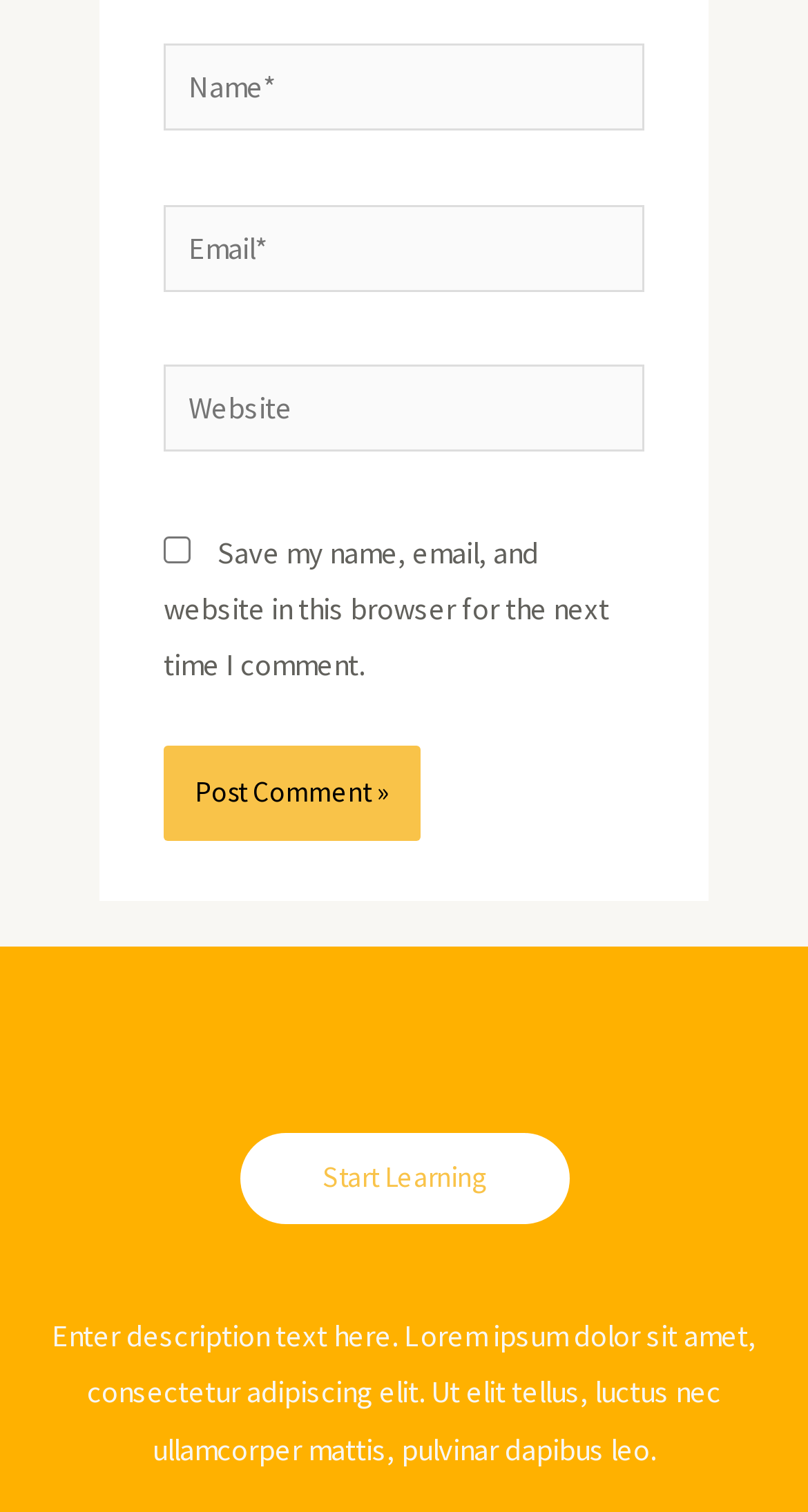What is the label of the first text box?
We need a detailed and exhaustive answer to the question. Please elaborate.

The first text box has a label 'Name*' which is indicated by the StaticText element with OCR text 'Name*' and bounding box coordinates [0.2, 0.033, 0.308, 0.058]. This suggests that the text box is for entering the user's name.